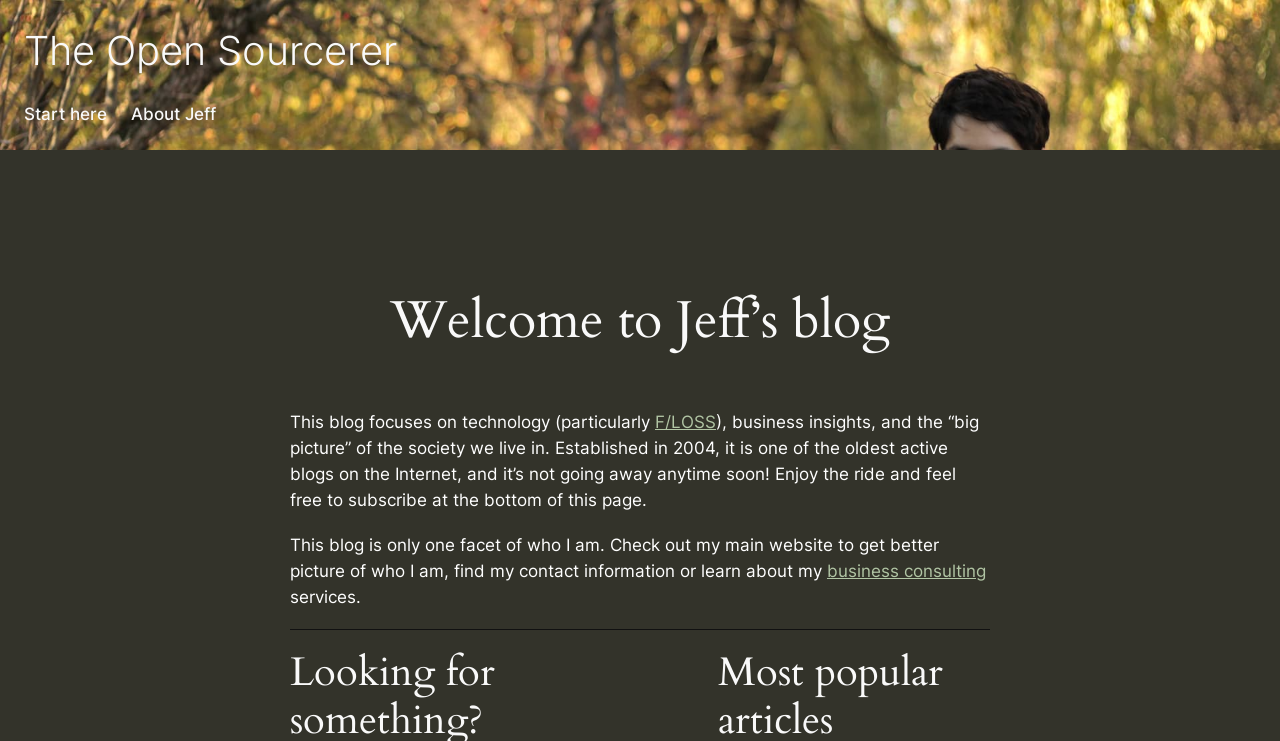What is the main topic of this blog?
Please answer the question with as much detail as possible using the screenshot.

Based on the static text 'This blog focuses on technology (particularly F/LOSS)...', I can infer that the main topic of this blog is technology.